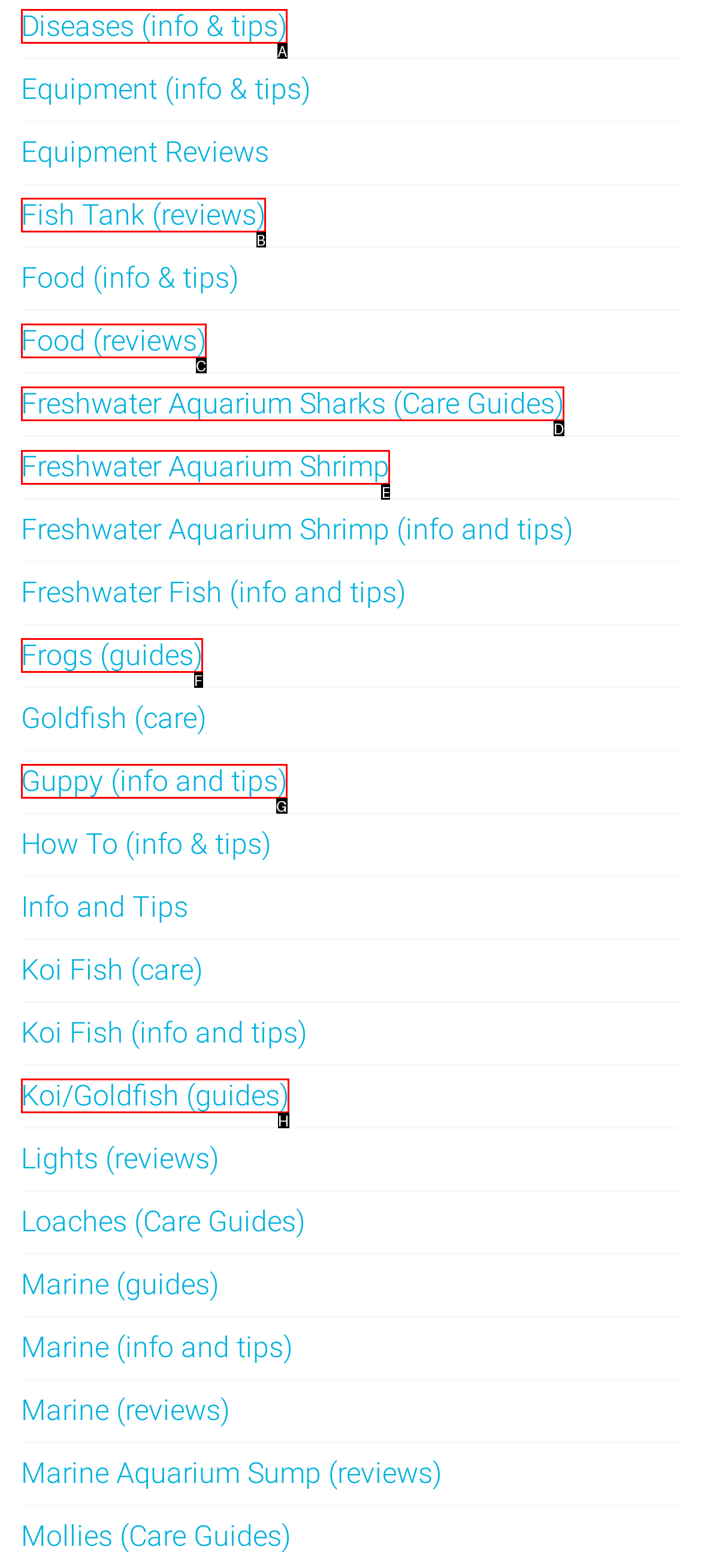Which lettered option should be clicked to perform the following task: View freshwater aquarium shrimp care guides
Respond with the letter of the appropriate option.

E